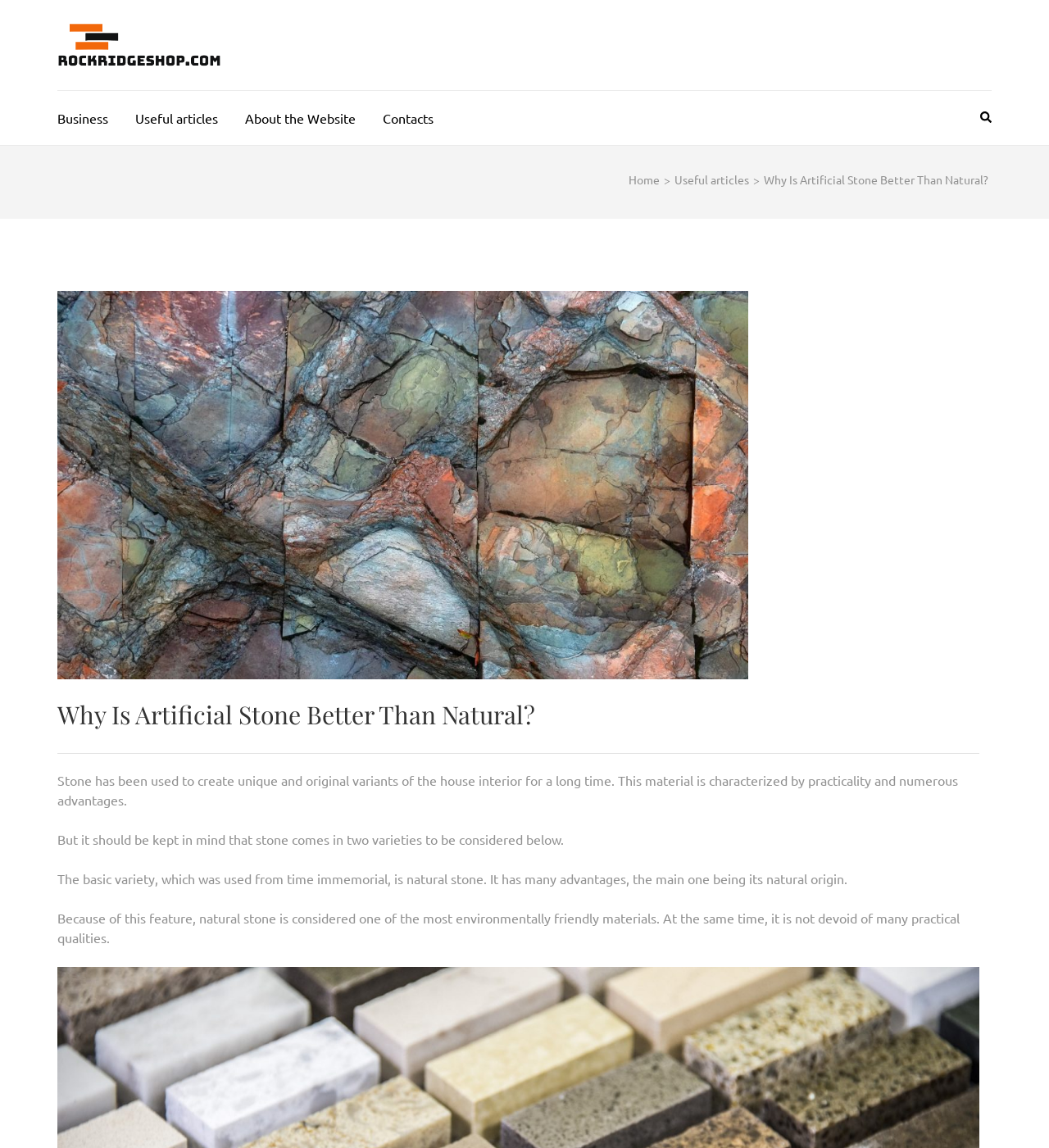Use one word or a short phrase to answer the question provided: 
What is the main topic of the webpage?

Artificial Stone